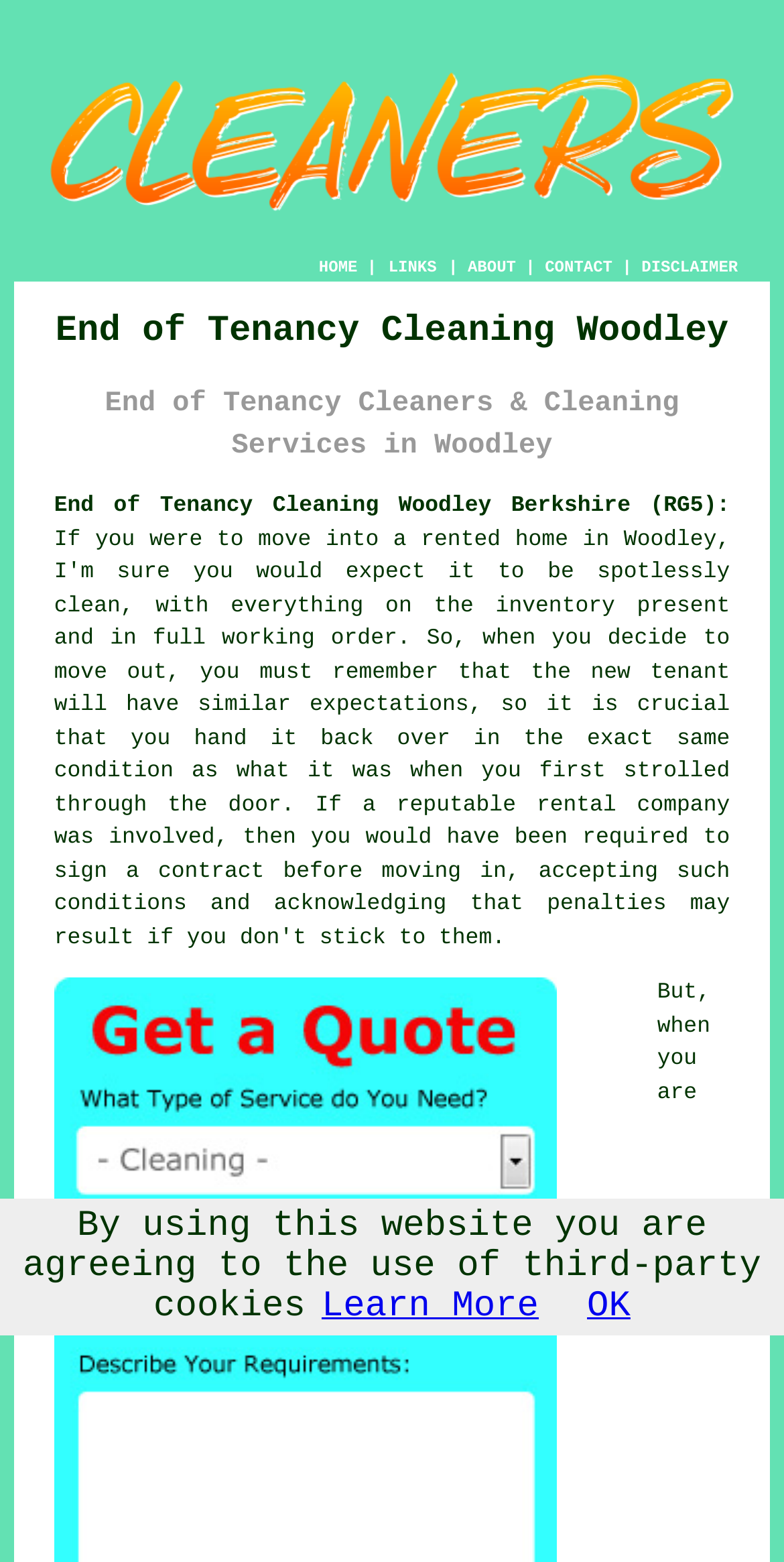Find the bounding box coordinates for the area you need to click to carry out the instruction: "visit about page". The coordinates should be four float numbers between 0 and 1, indicated as [left, top, right, bottom].

[0.597, 0.166, 0.658, 0.177]